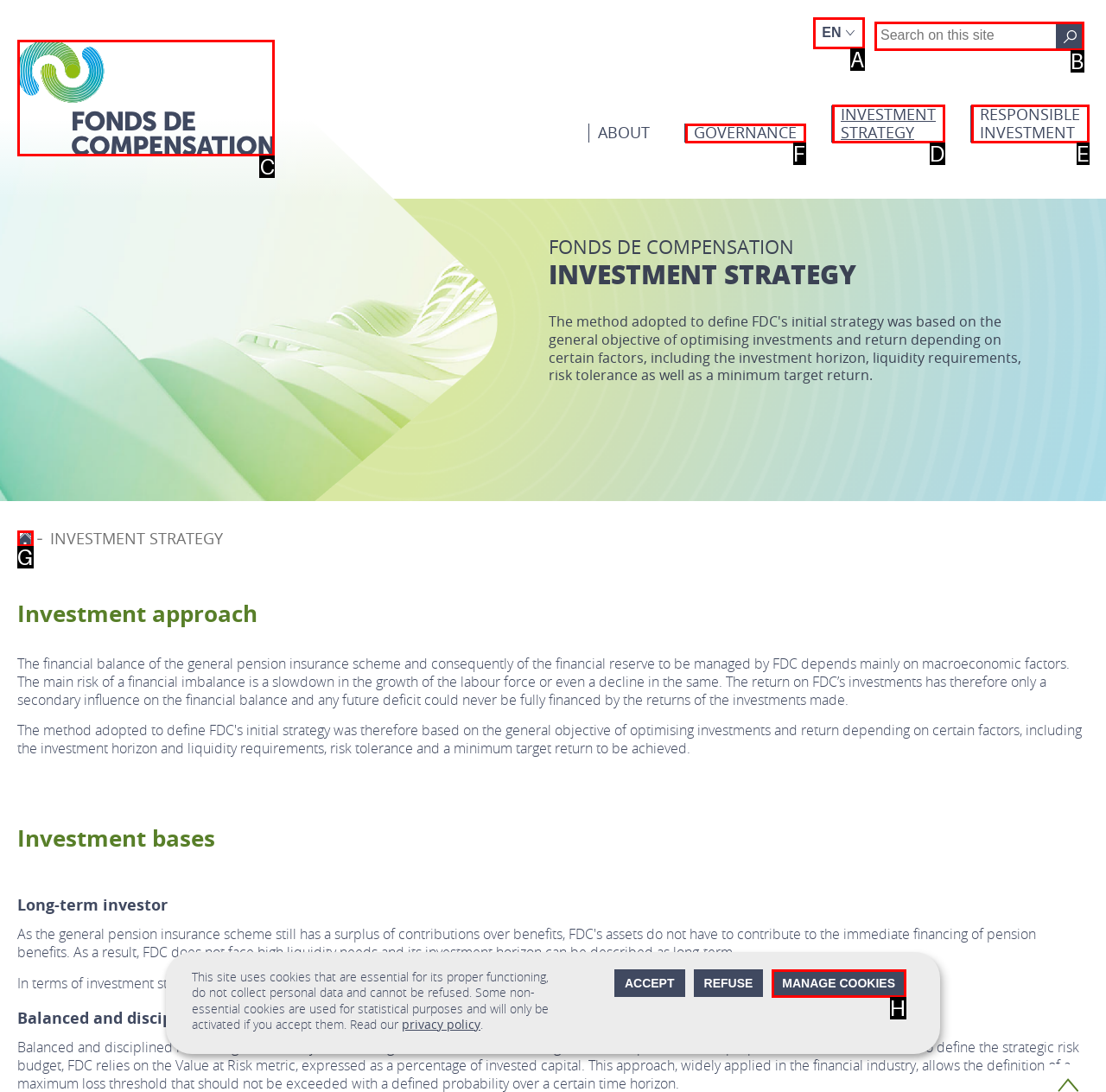Select the correct UI element to complete the task: Search on this site
Please provide the letter of the chosen option.

B